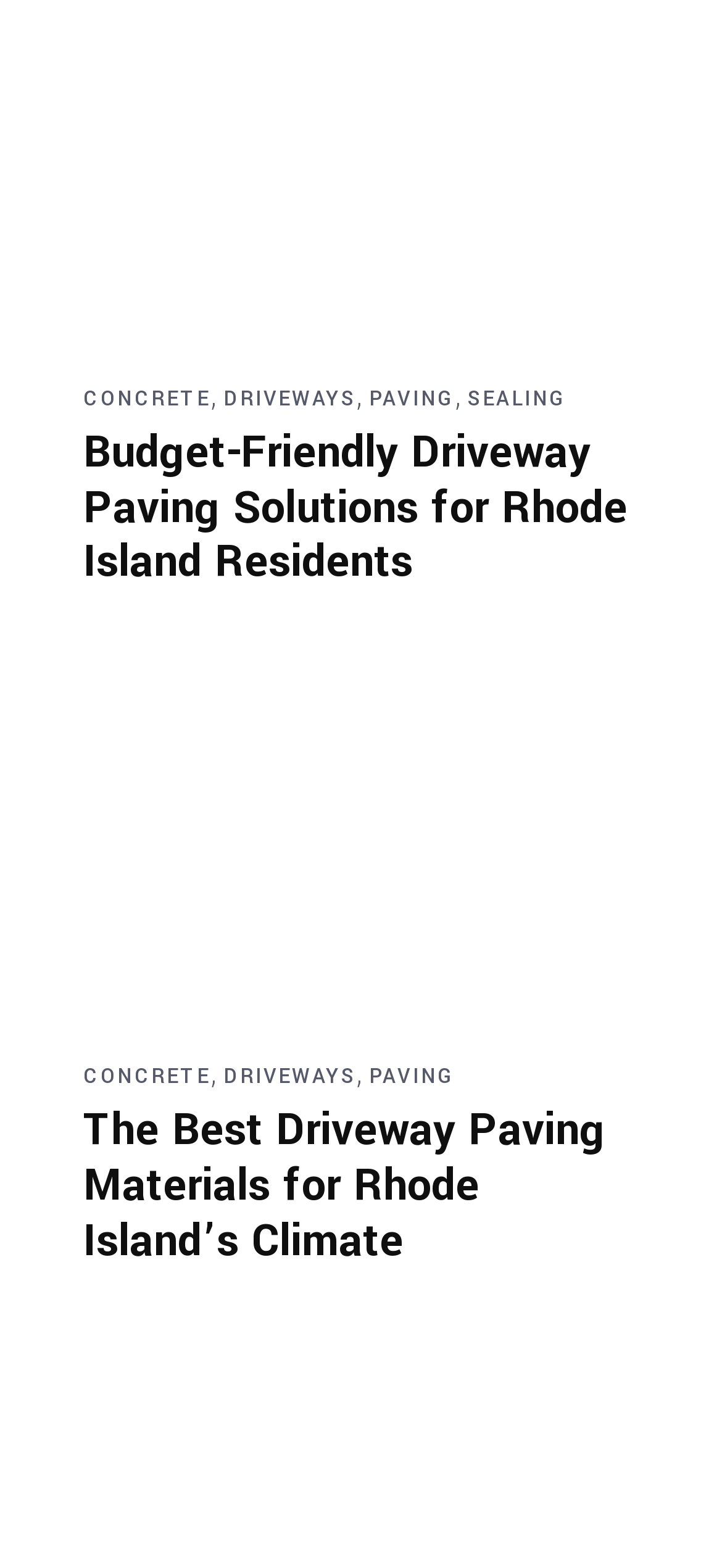Find the bounding box coordinates of the clickable element required to execute the following instruction: "Click on 'Budget-Friendly Driveway Paving Solutions for Rhode Island Residents'". Provide the coordinates as four float numbers between 0 and 1, i.e., [left, top, right, bottom].

[0.115, 0.001, 0.885, 0.237]